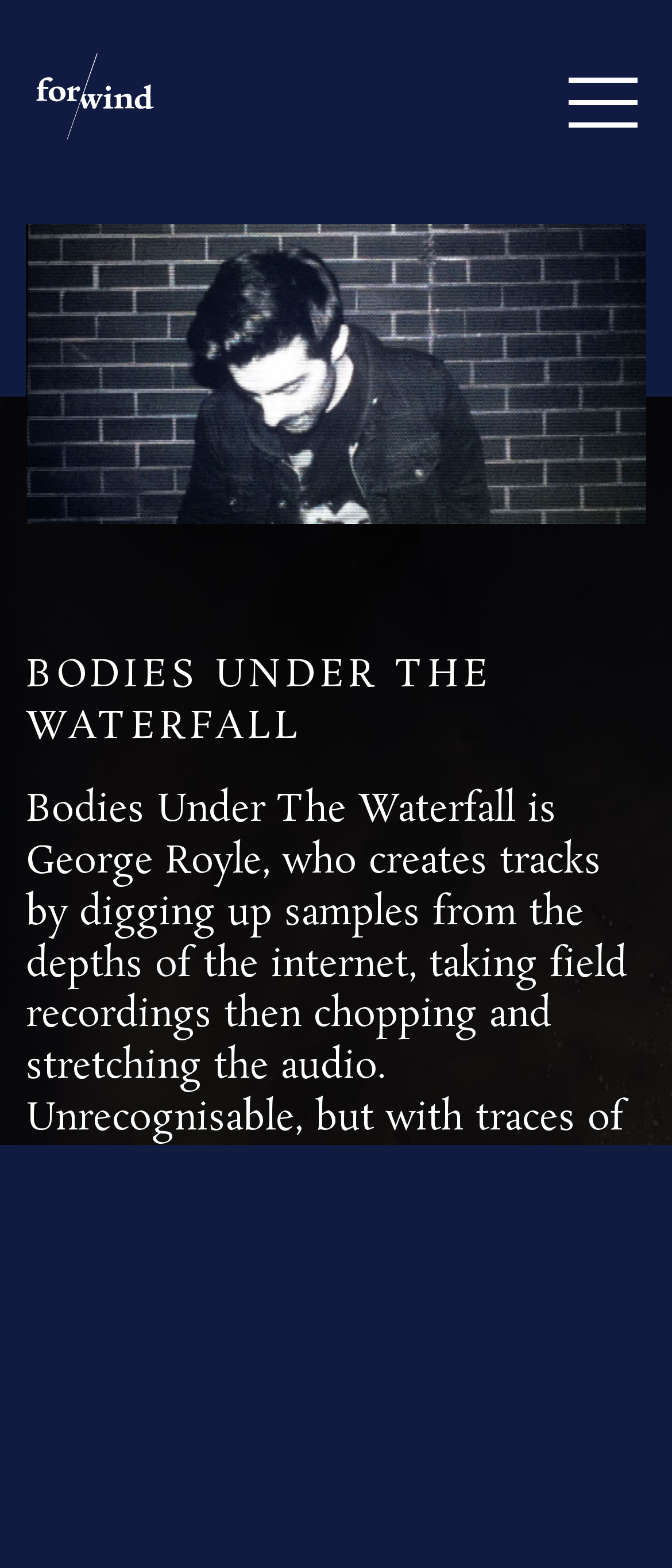What is the artist's creative process? Based on the image, give a response in one word or a short phrase.

Sampling and reshaping audio